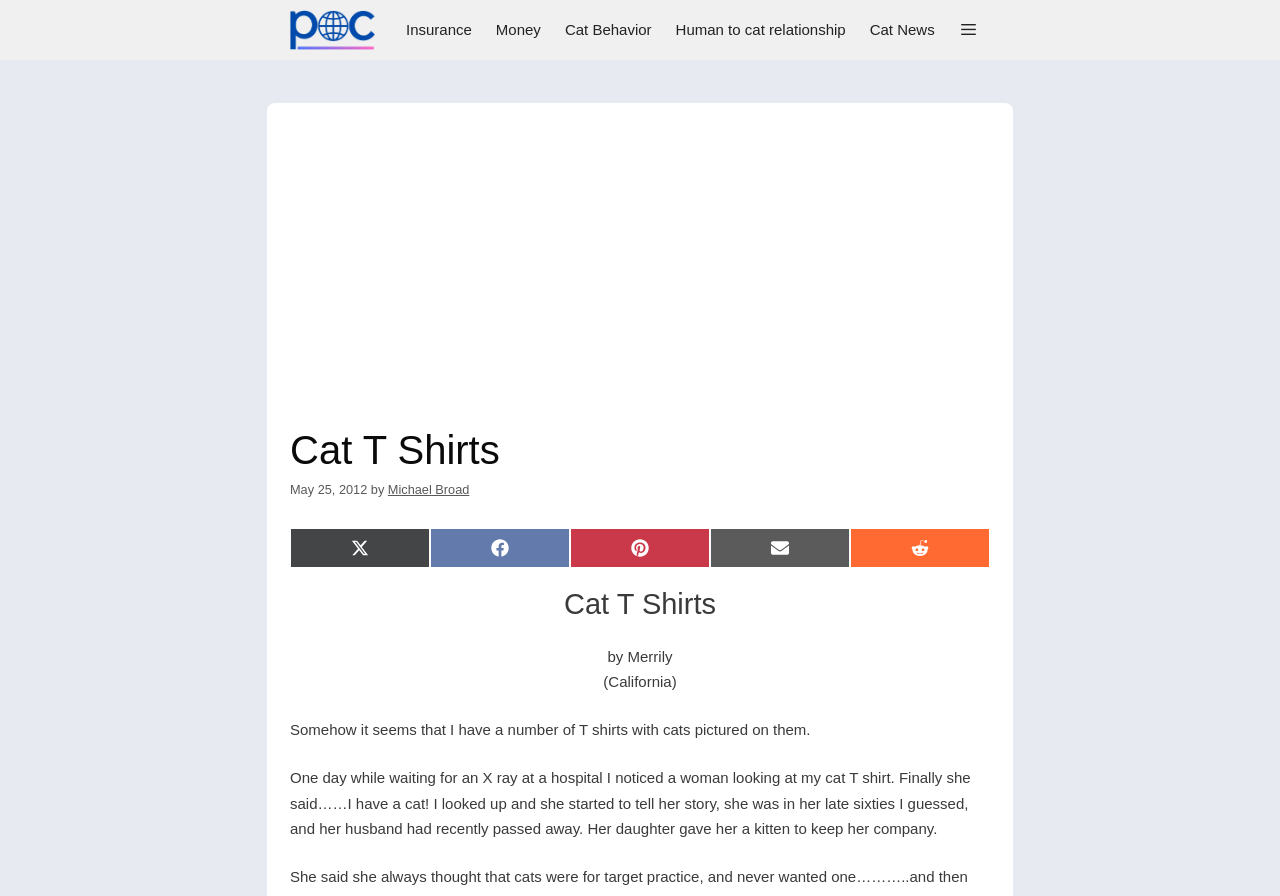Determine the bounding box coordinates of the element's region needed to click to follow the instruction: "Click on the Cat News link". Provide these coordinates as four float numbers between 0 and 1, formatted as [left, top, right, bottom].

[0.67, 0.0, 0.74, 0.067]